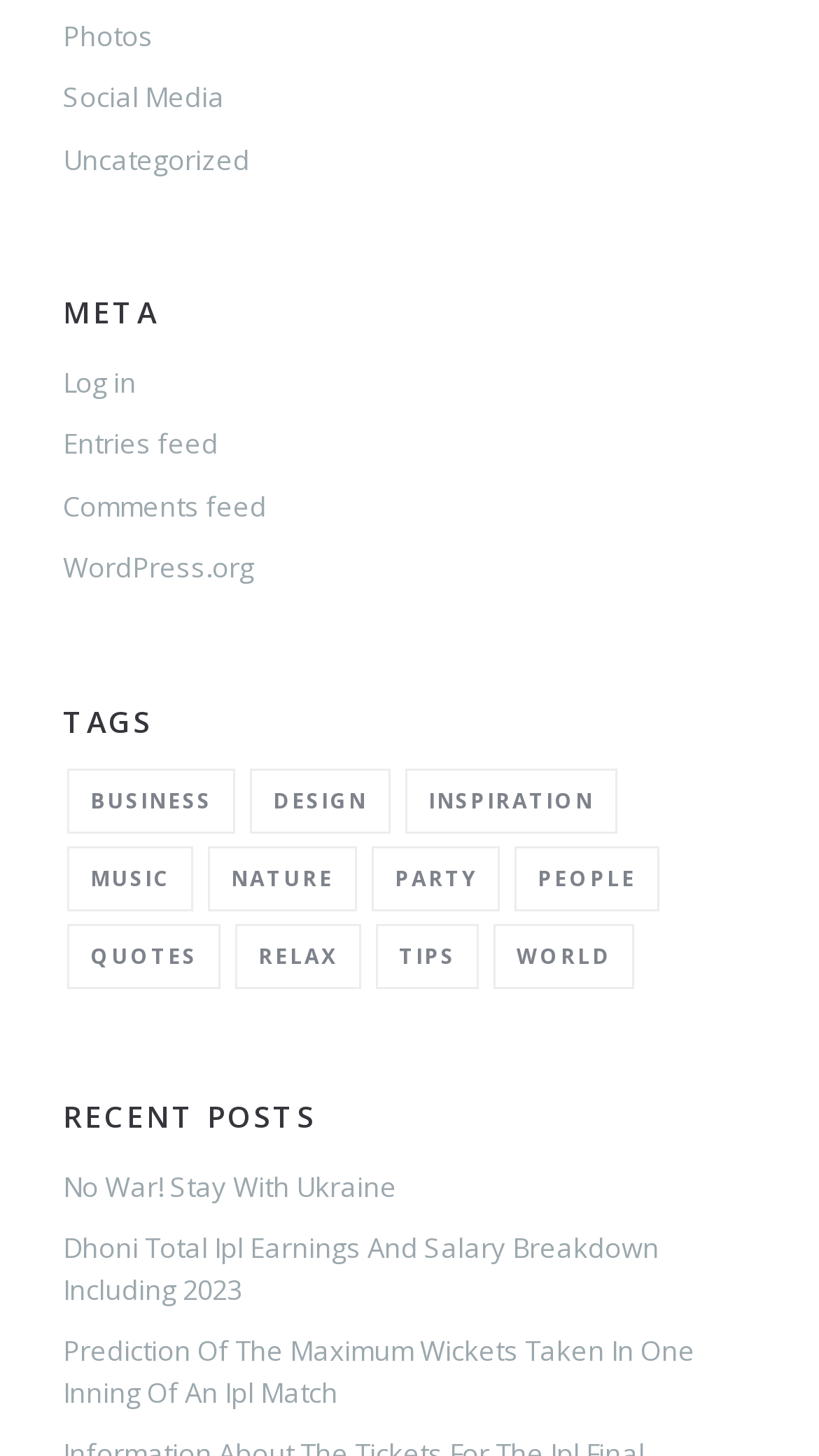Please locate the bounding box coordinates of the element that should be clicked to achieve the given instruction: "Log in to the website".

[0.077, 0.249, 0.167, 0.275]